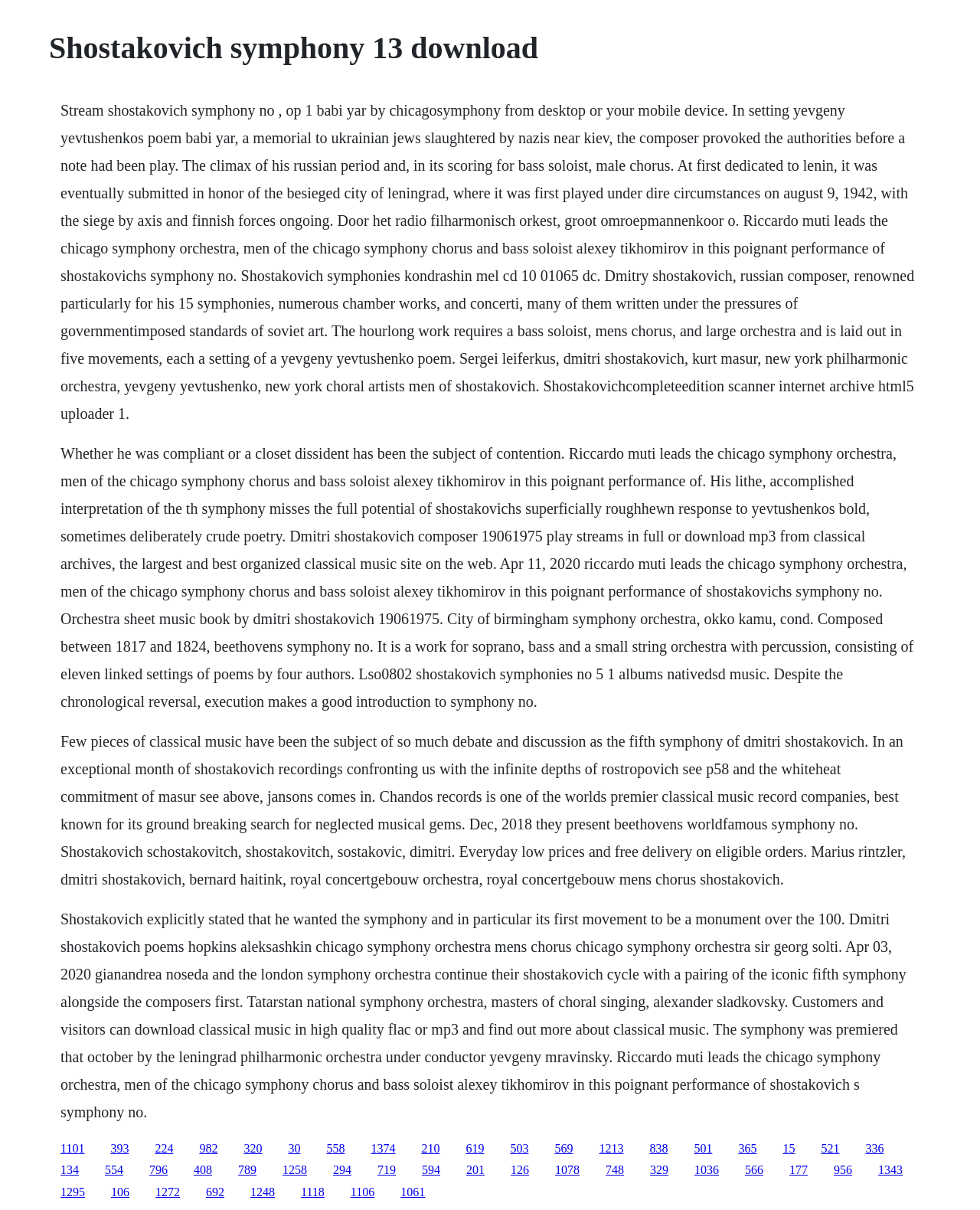Please identify the coordinates of the bounding box for the clickable region that will accomplish this instruction: "Click the link to read about Shostakovich's biography".

[0.158, 0.943, 0.177, 0.954]